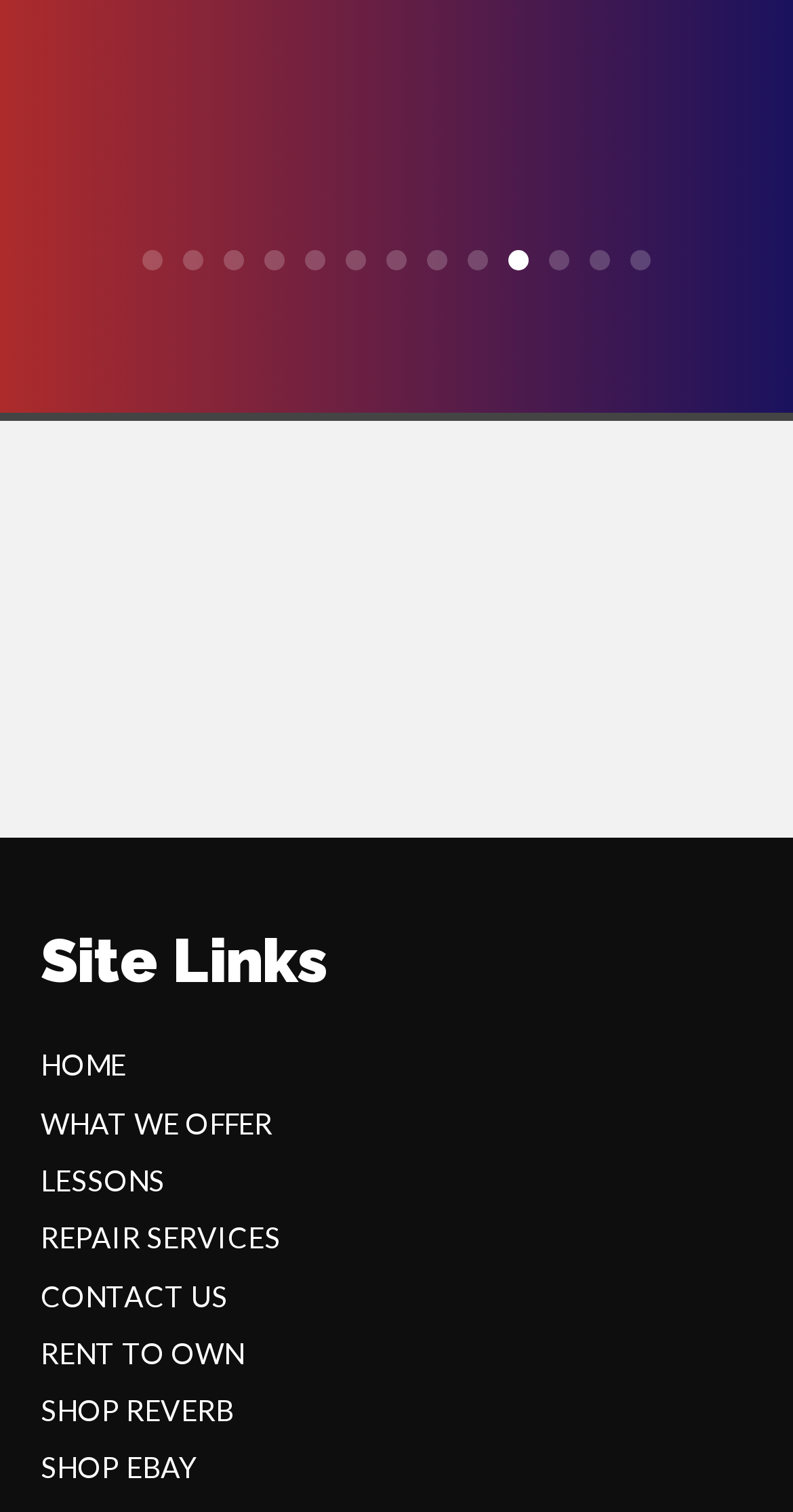Refer to the image and provide an in-depth answer to the question:
How many links are in the top navigation bar?

I counted the number of links in the top navigation bar, which are labeled from '1' to '13', to get the answer.